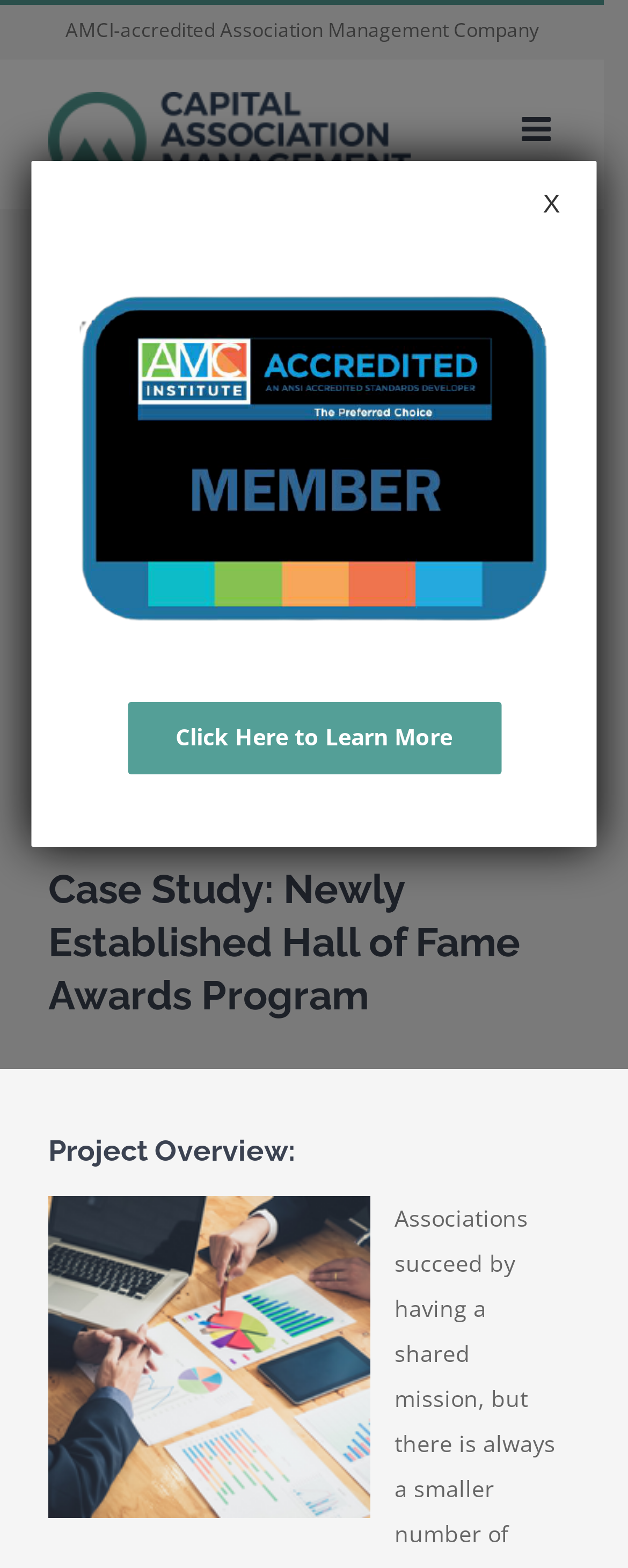Your task is to find and give the main heading text of the webpage.

Case Study: Newly Established Hall of Fame Awards Program